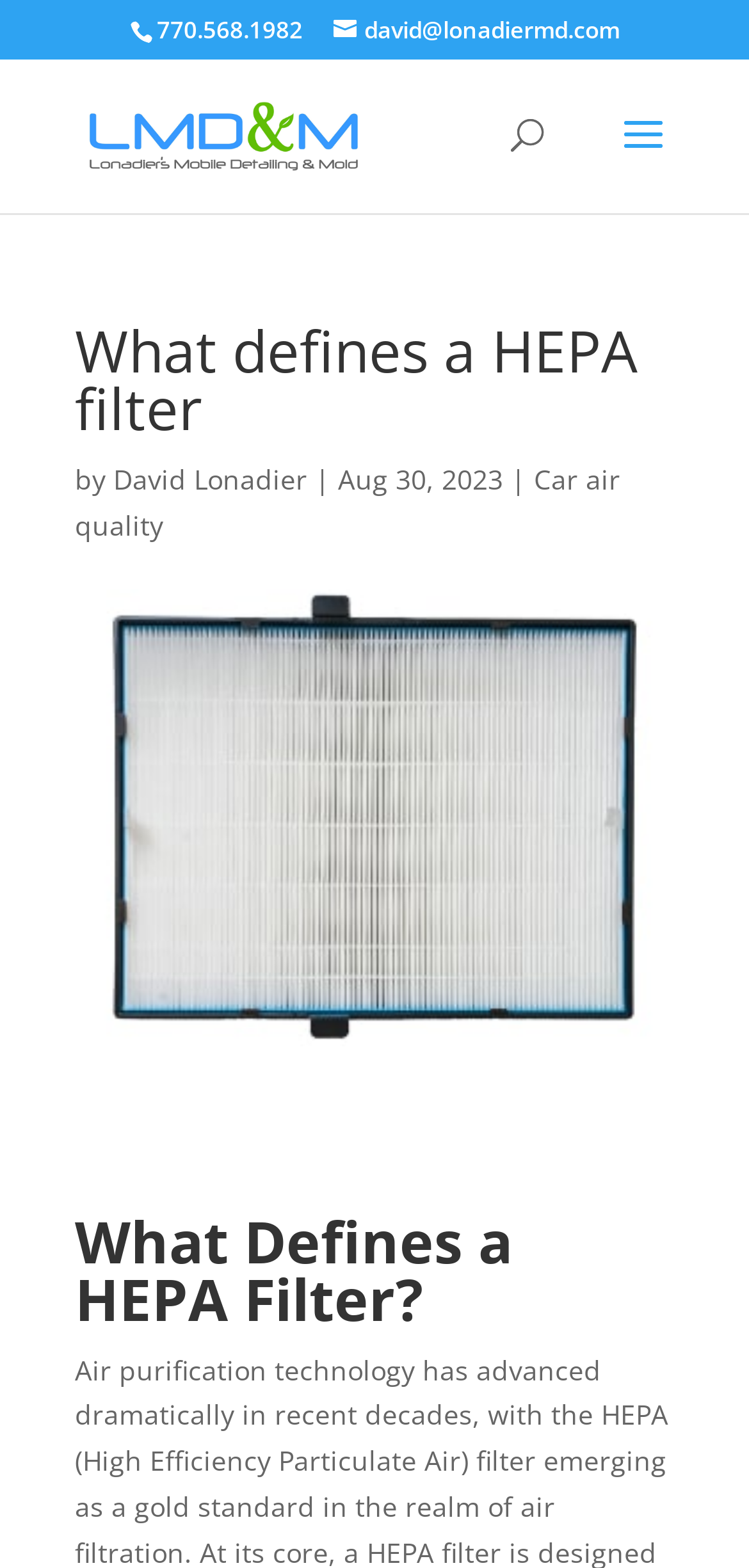Respond with a single word or phrase to the following question: What is the topic related to the article?

Car air quality